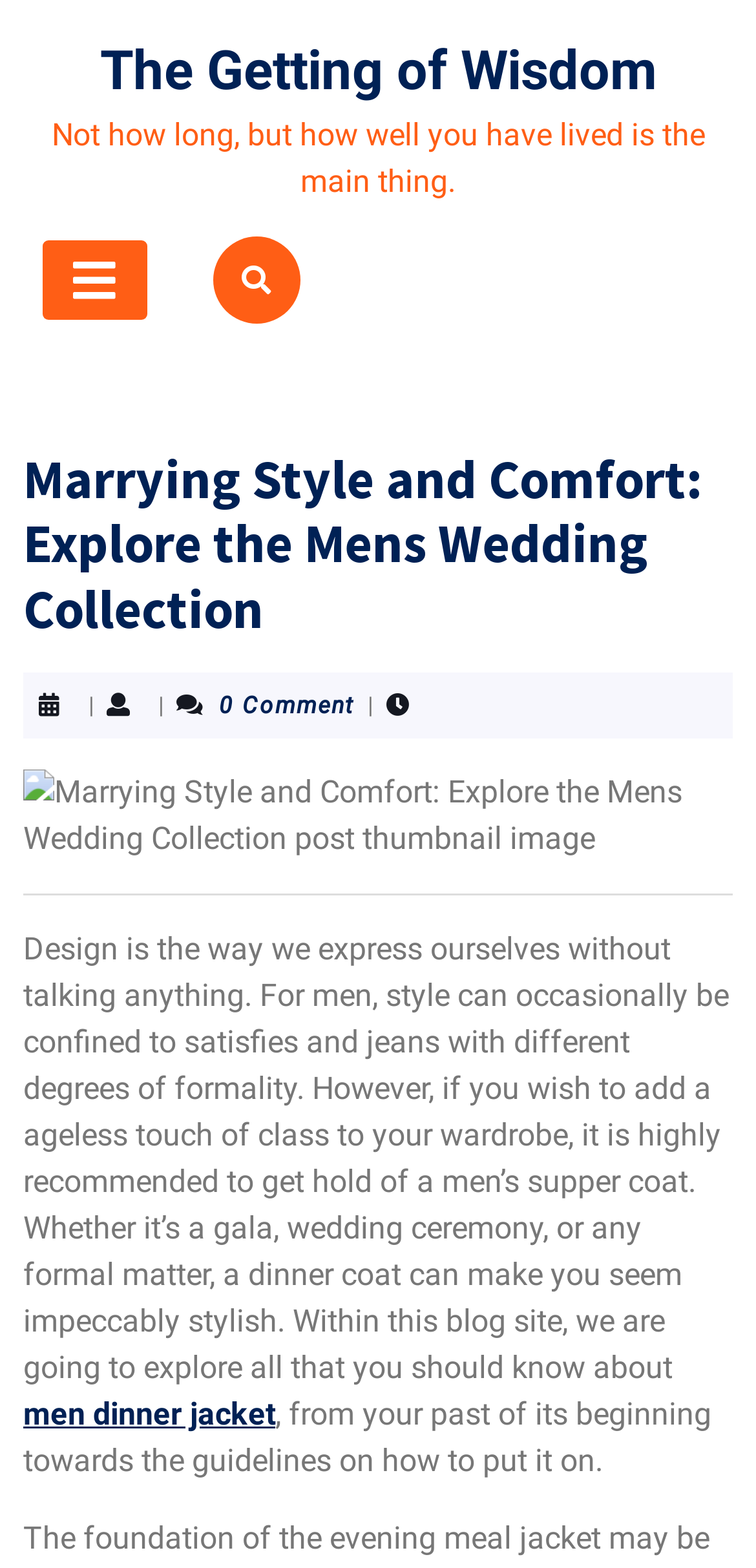Please determine the primary heading and provide its text.

Marrying Style and Comfort: Explore the Mens Wedding Collection